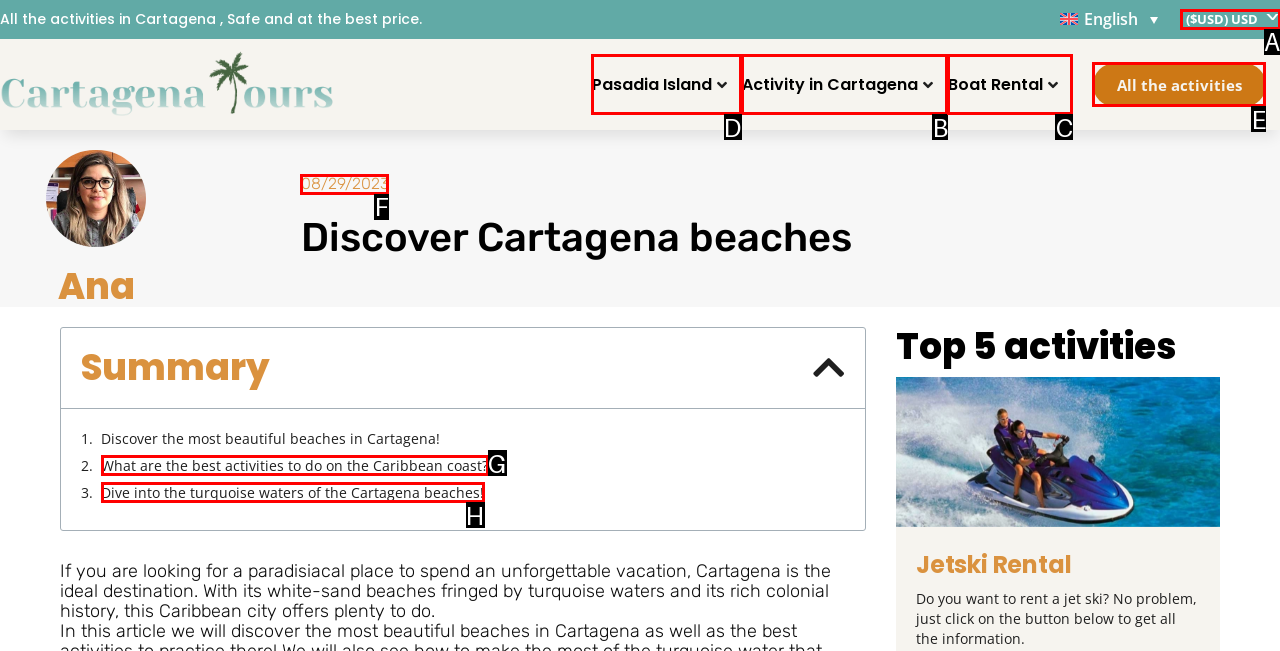Tell me which option I should click to complete the following task: Explore Pasadia Island Answer with the option's letter from the given choices directly.

D